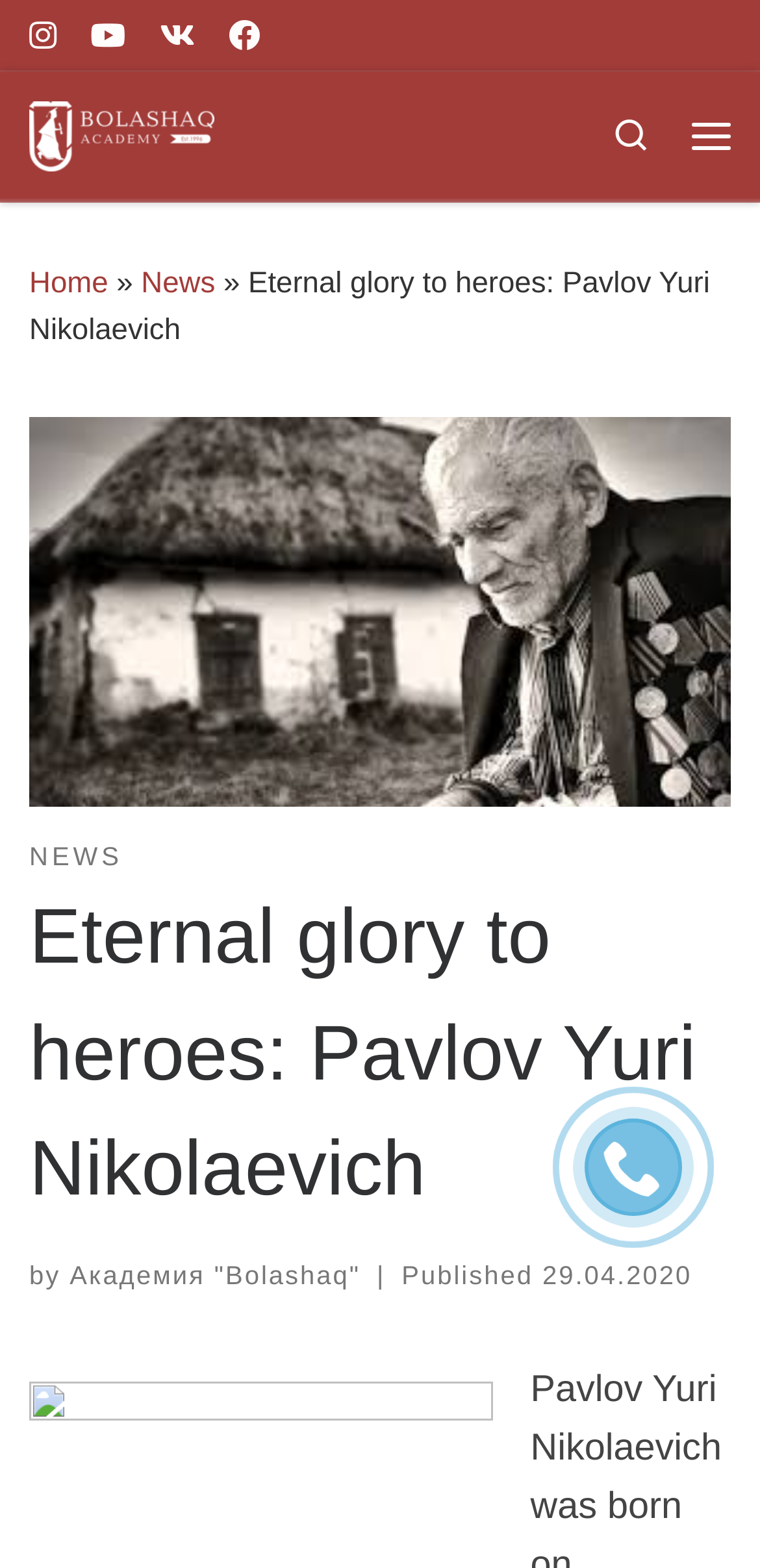Identify the bounding box coordinates of the specific part of the webpage to click to complete this instruction: "Go to the home page".

[0.038, 0.17, 0.142, 0.191]